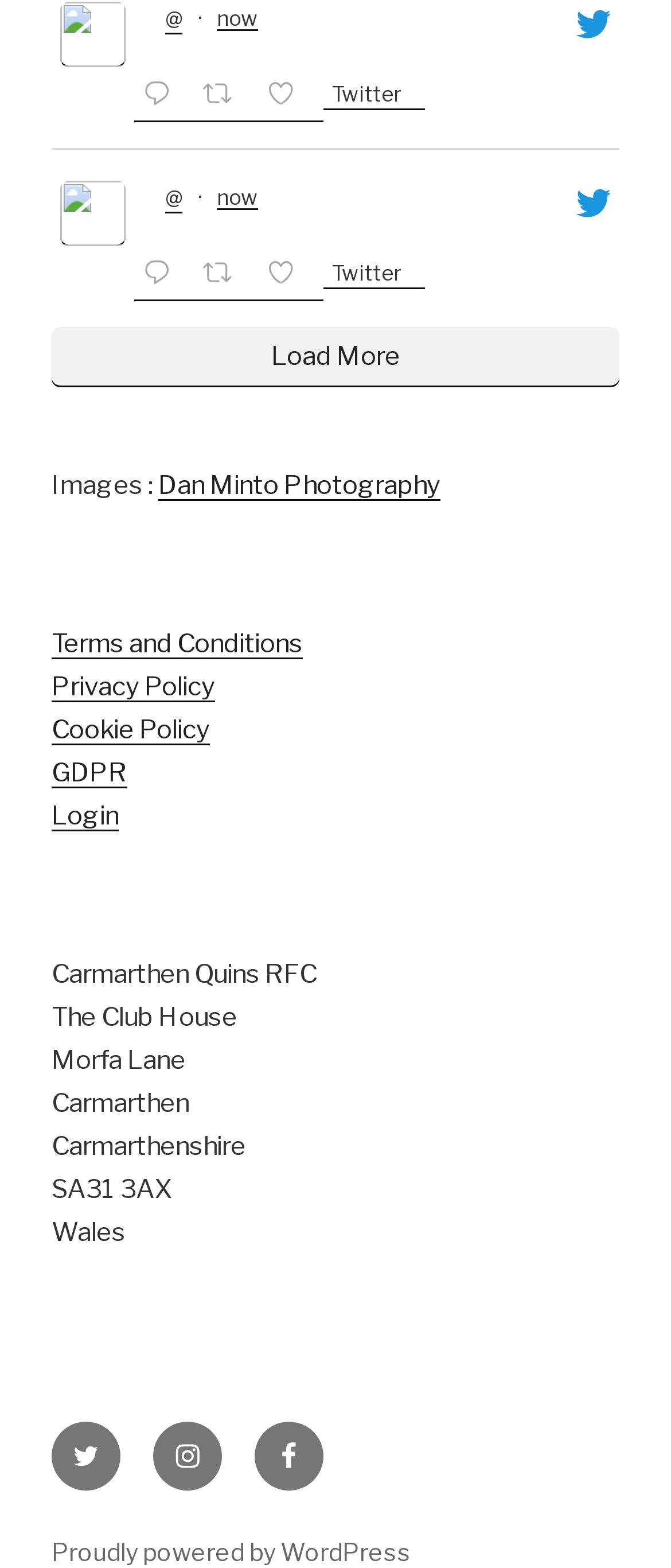Predict the bounding box of the UI element based on this description: "Reply on Twitter".

[0.2, 0.16, 0.288, 0.192]